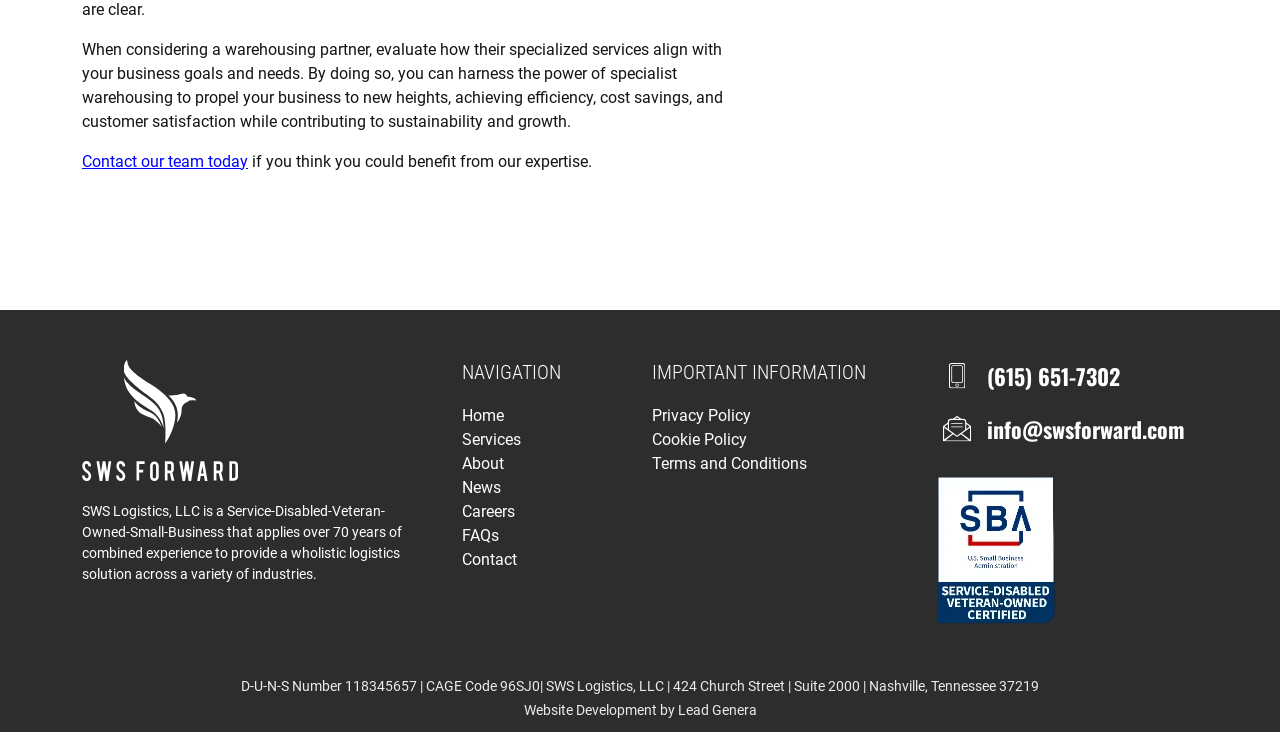What is the company's email address?
Utilize the information in the image to give a detailed answer to the question.

I found the email address by looking at the link element with the text 'info@swsforward.com' which is located near the 'Email Icon' image.